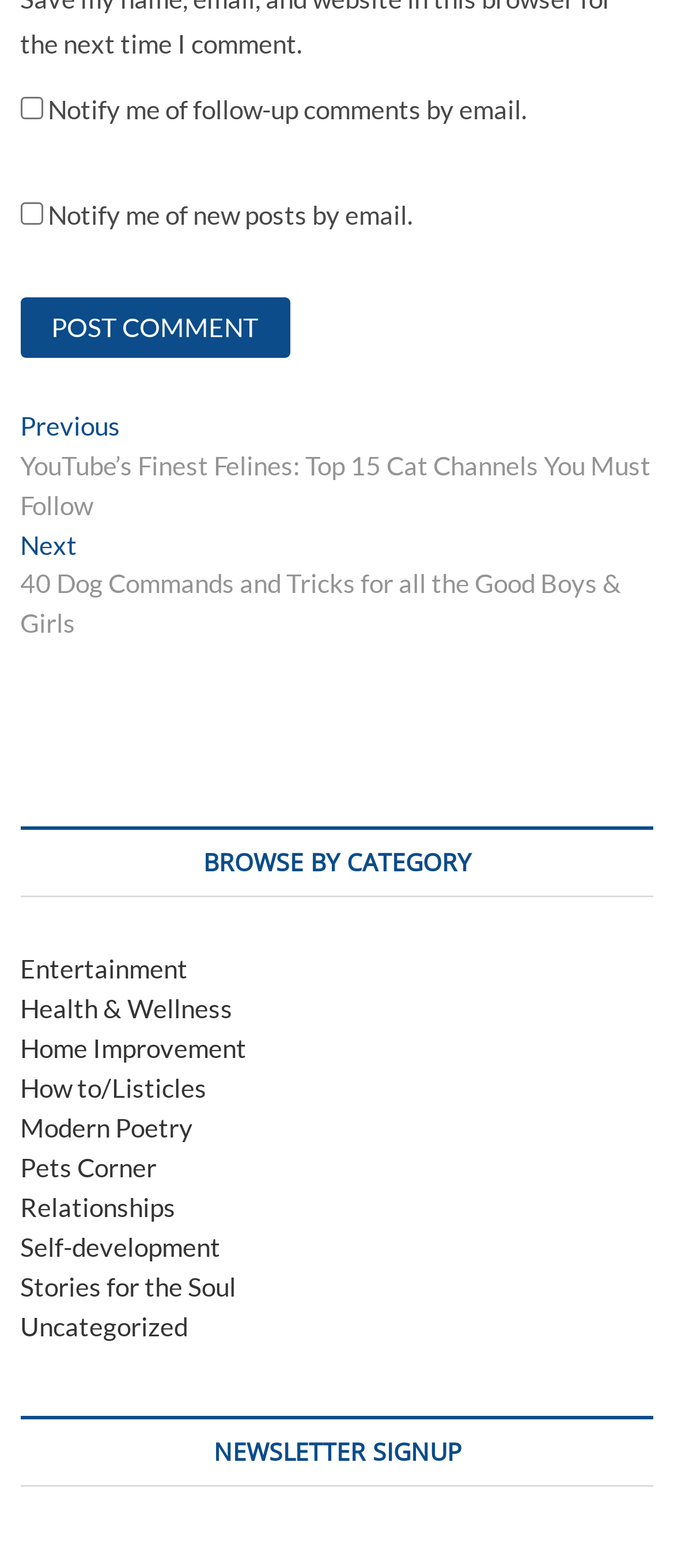Provide a single word or phrase to answer the given question: 
What is the relationship between the 'Previous post' and 'Next post' links?

They are navigation links